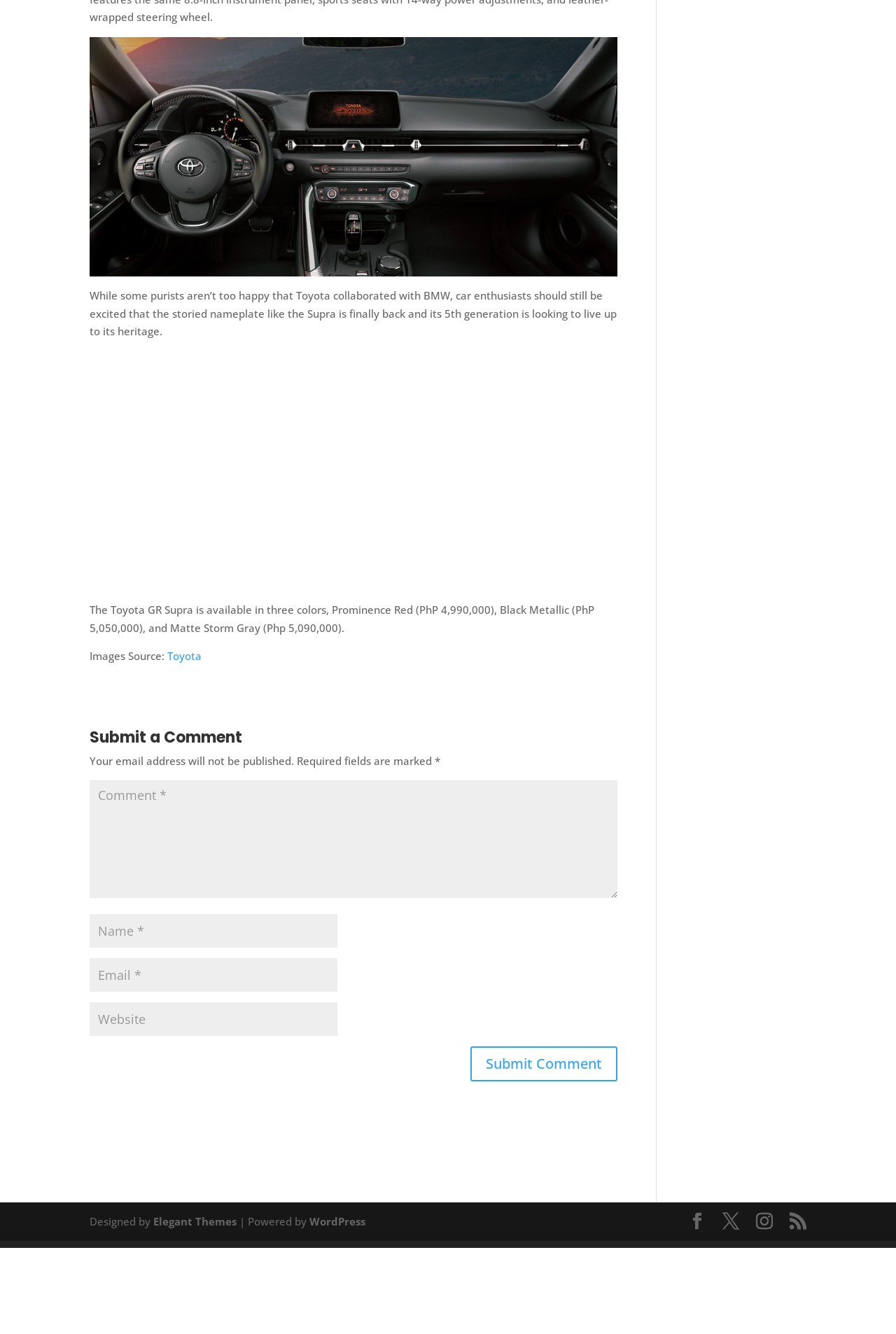Pinpoint the bounding box coordinates of the element that must be clicked to accomplish the following instruction: "Enter your name". The coordinates should be in the format of four float numbers between 0 and 1, i.e., [left, top, right, bottom].

[0.1, 0.685, 0.377, 0.71]